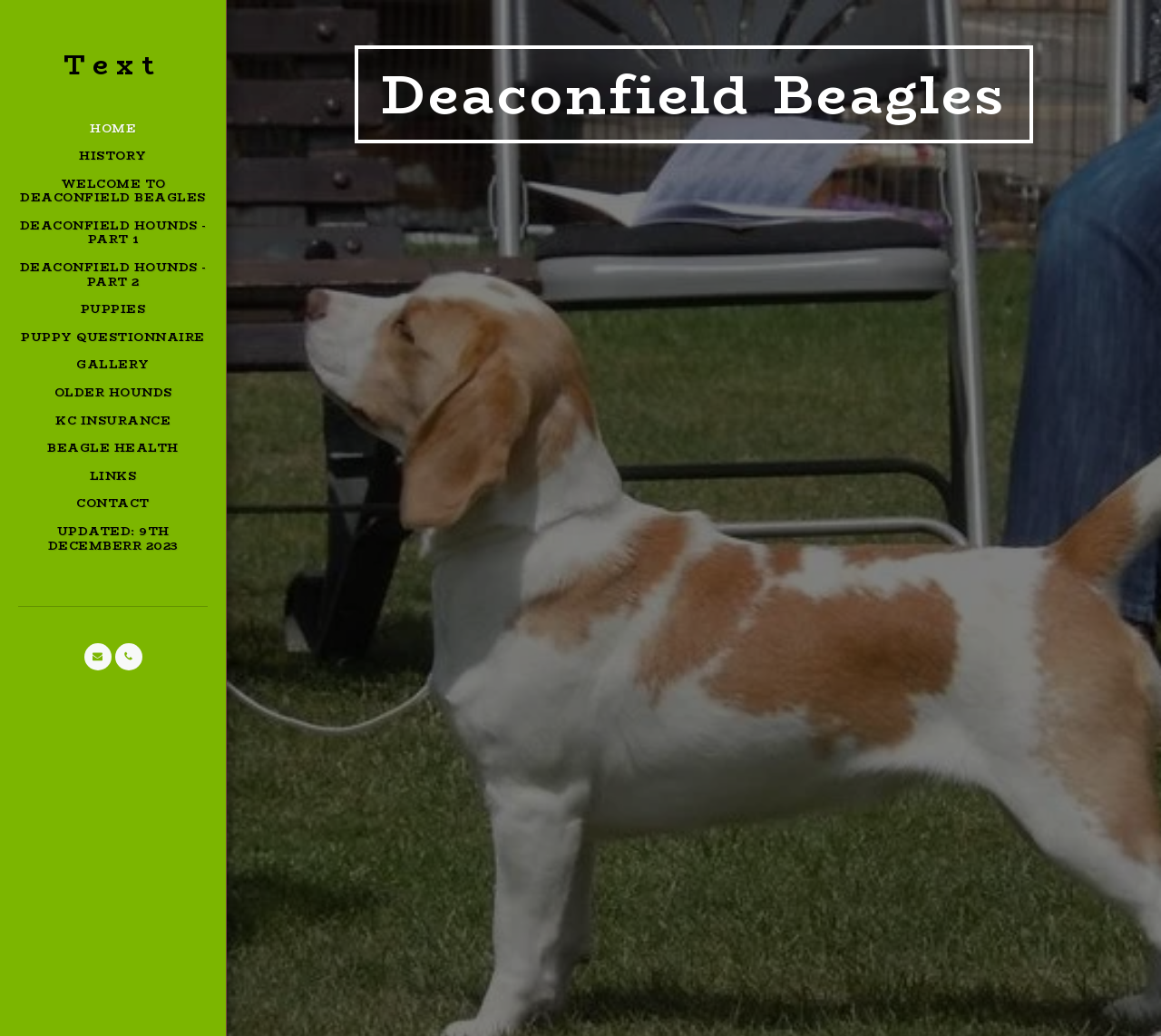Using the element description provided, determine the bounding box coordinates in the format (top-left x, top-left y, bottom-right x, bottom-right y). Ensure that all values are floating point numbers between 0 and 1. Element description: About James

None